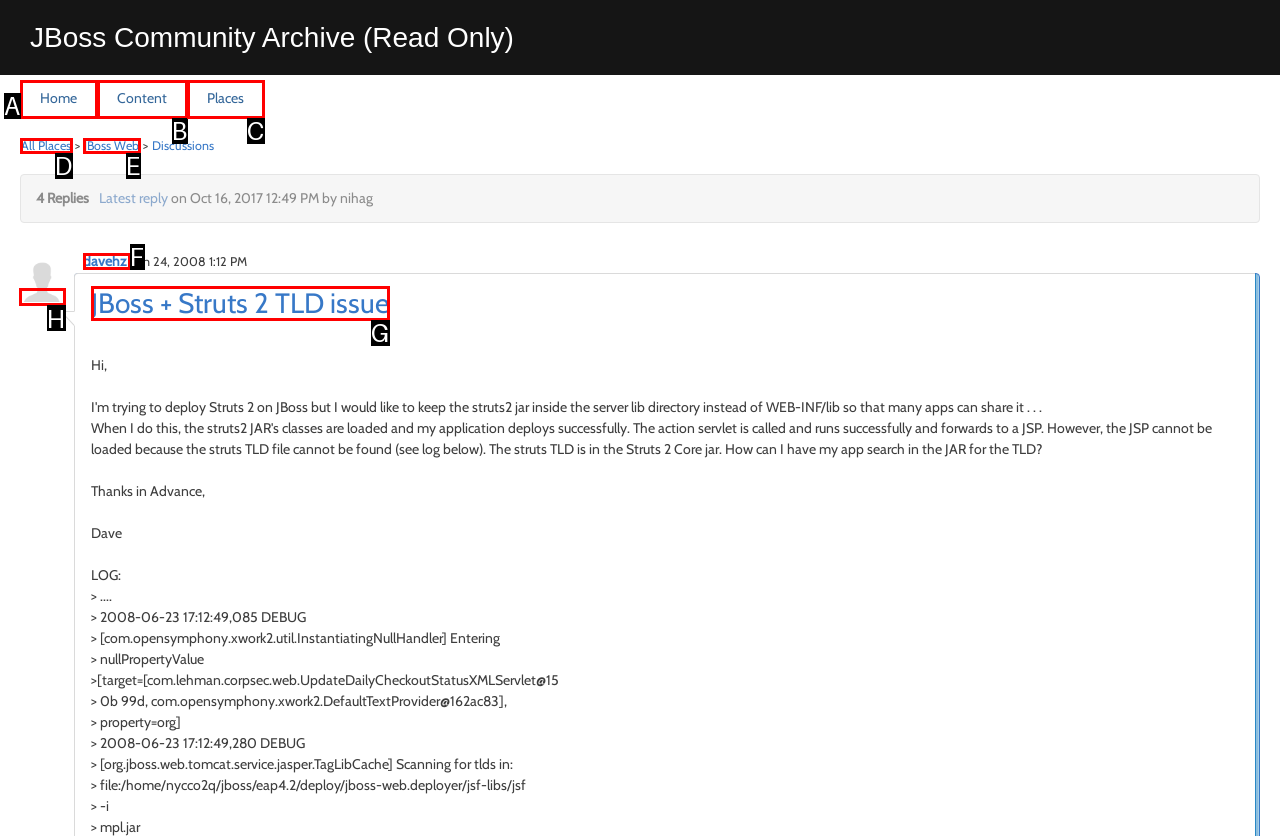Select the correct option from the given choices to perform this task: Click on the user profile 'davehz'. Provide the letter of that option.

H